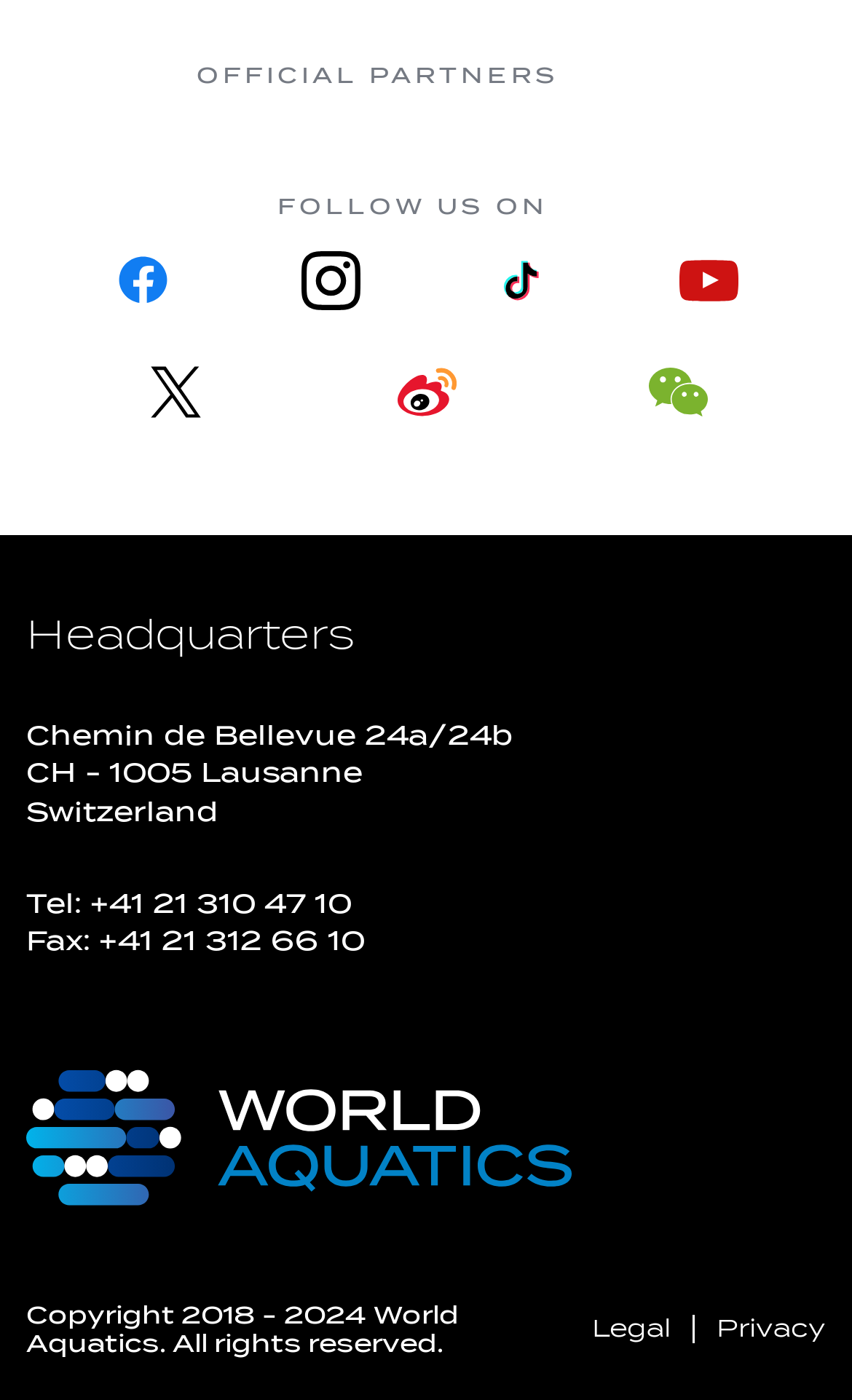Give a concise answer of one word or phrase to the question: 
What is the copyright year range?

2018 - 2024